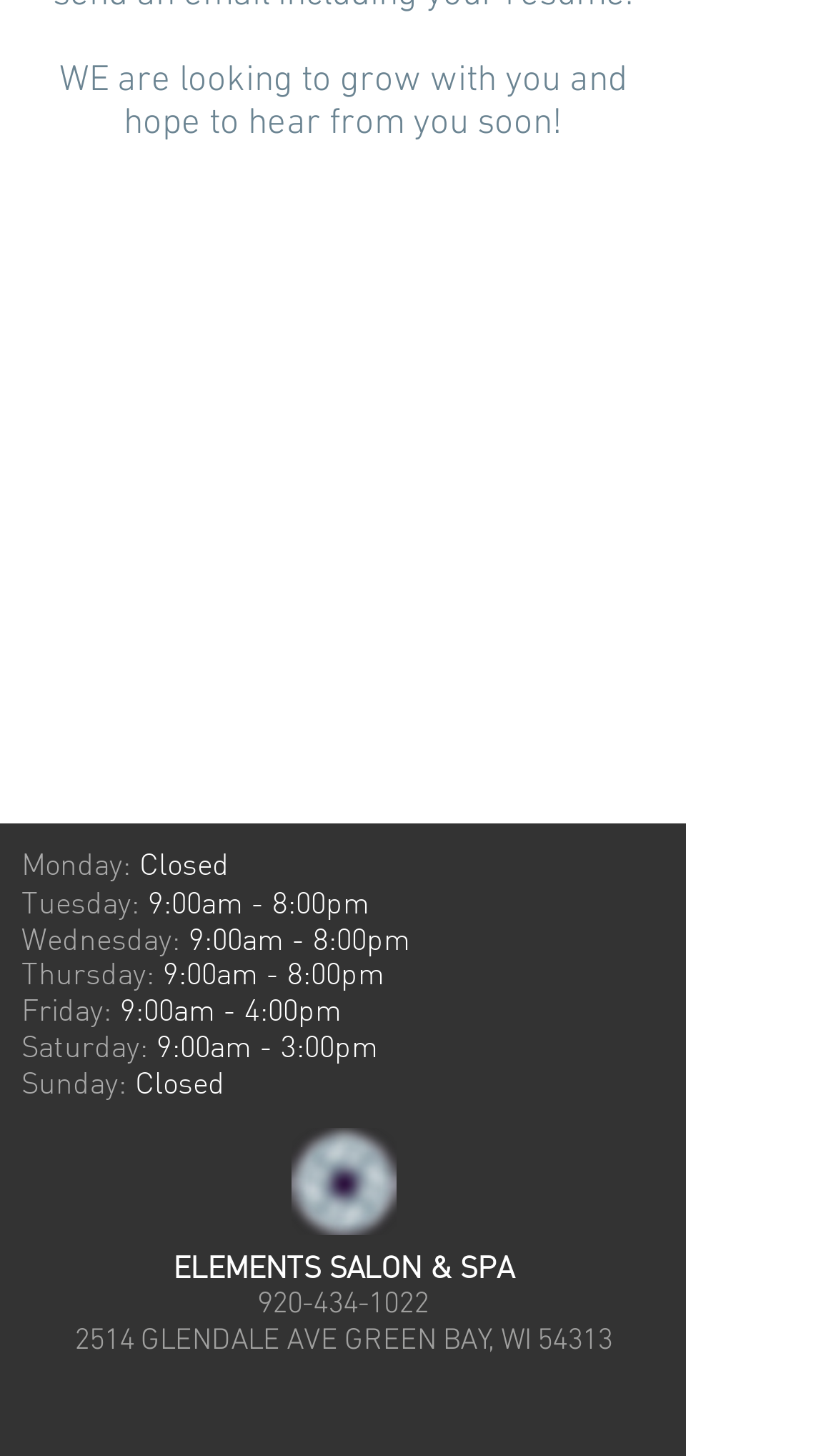Examine the image and give a thorough answer to the following question:
What is the business name?

The business name can be found at the bottom of the webpage, where it is written in a larger font size, 'ELEMENTS SALON & SPA'. This is likely the name of the salon and spa being represented on the webpage.